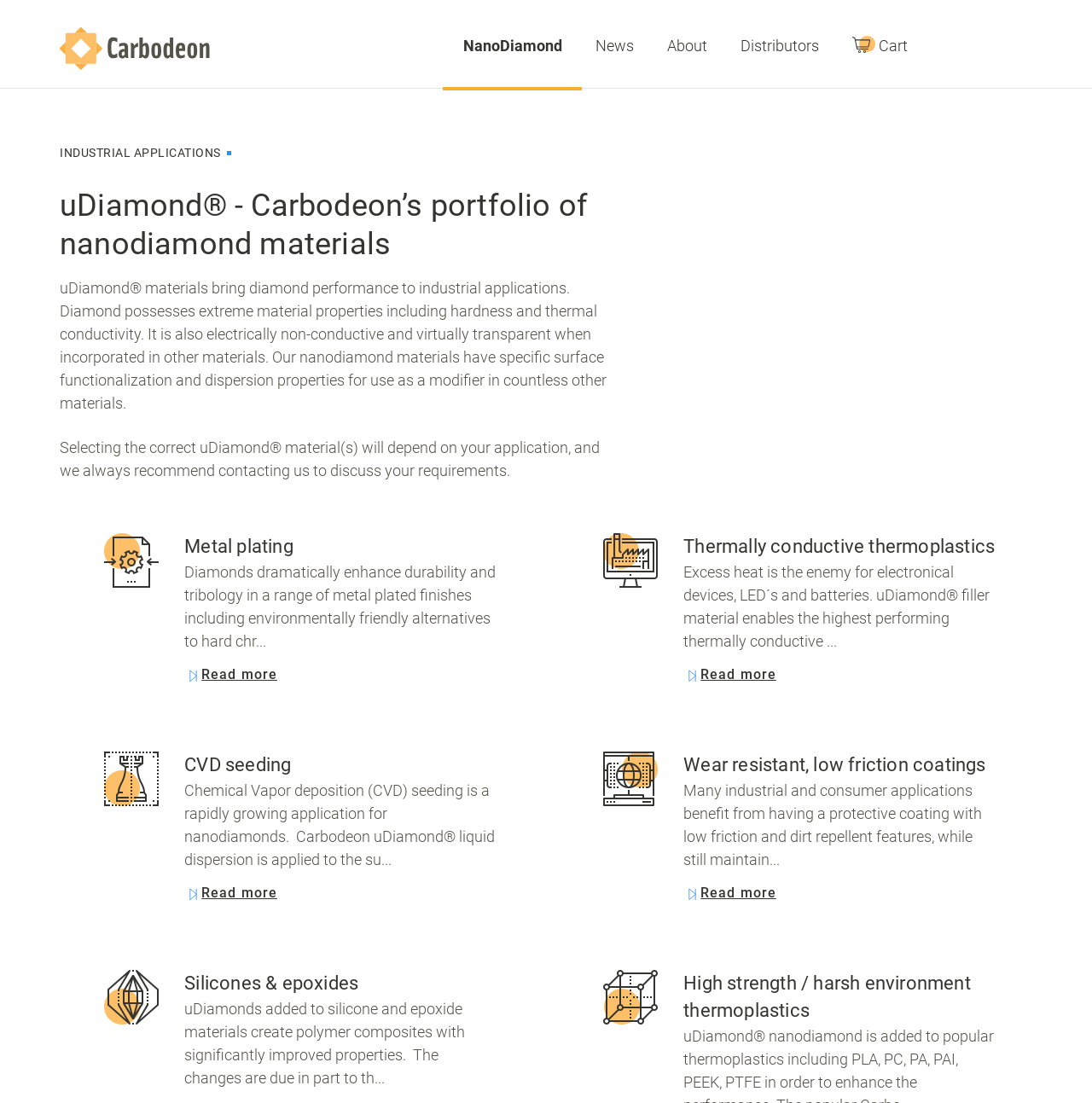Indicate the bounding box coordinates of the clickable region to achieve the following instruction: "Visit the 'ABOUT THE FIRM' page."

None